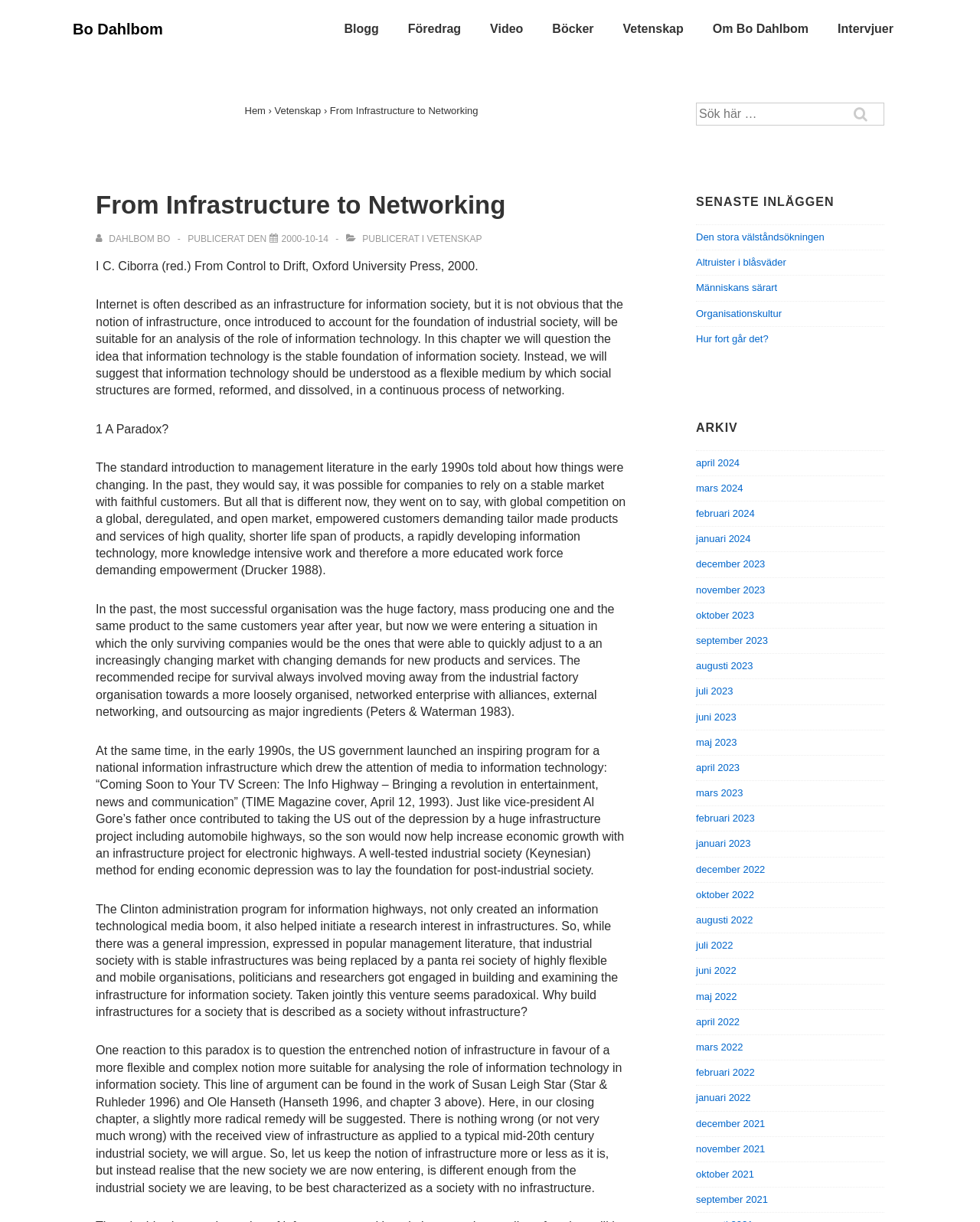What is the title of the chapter?
Answer with a single word or short phrase according to what you see in the image.

From Infrastructure to Networking